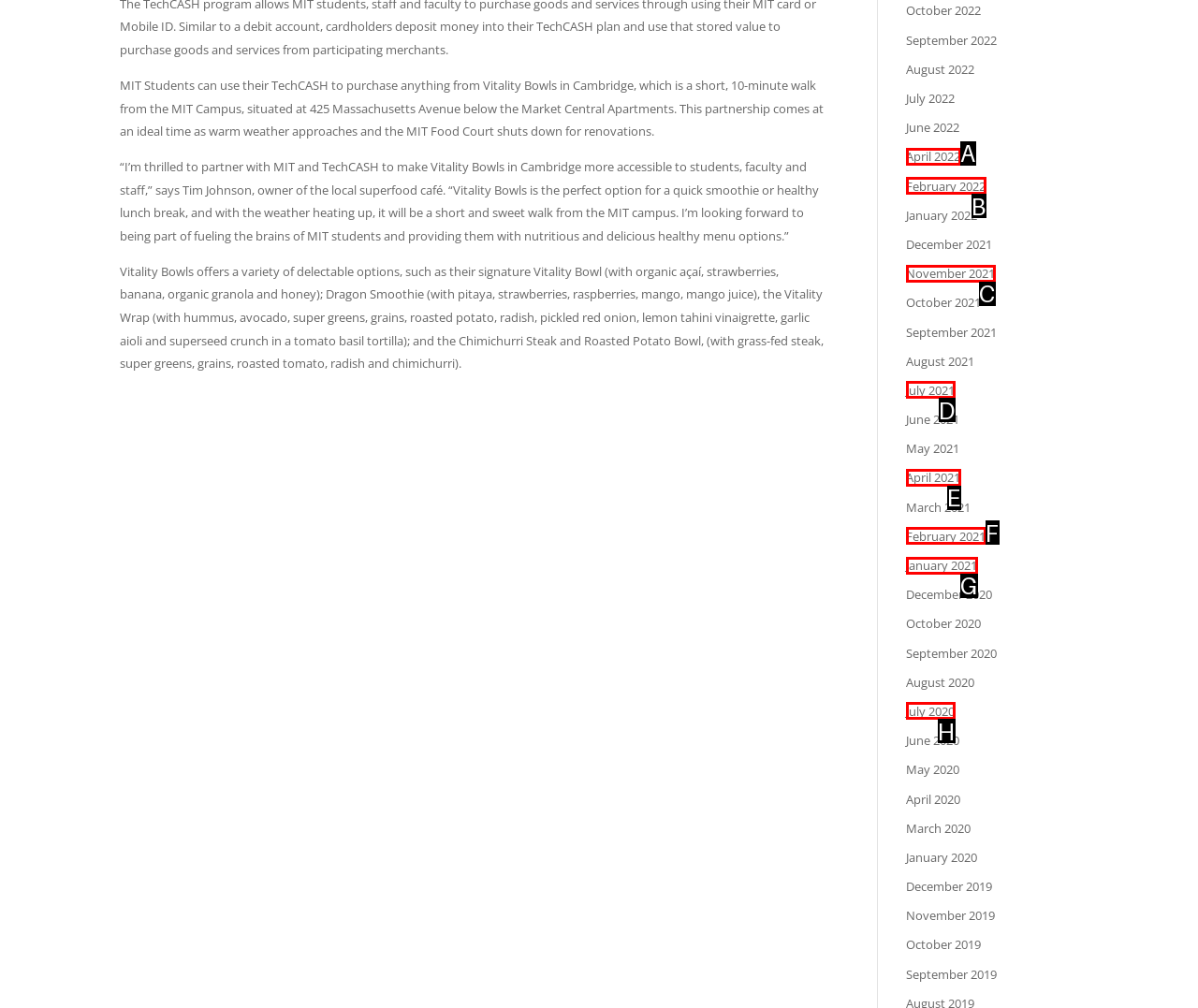Find the option that aligns with: February 2022
Provide the letter of the corresponding option.

B